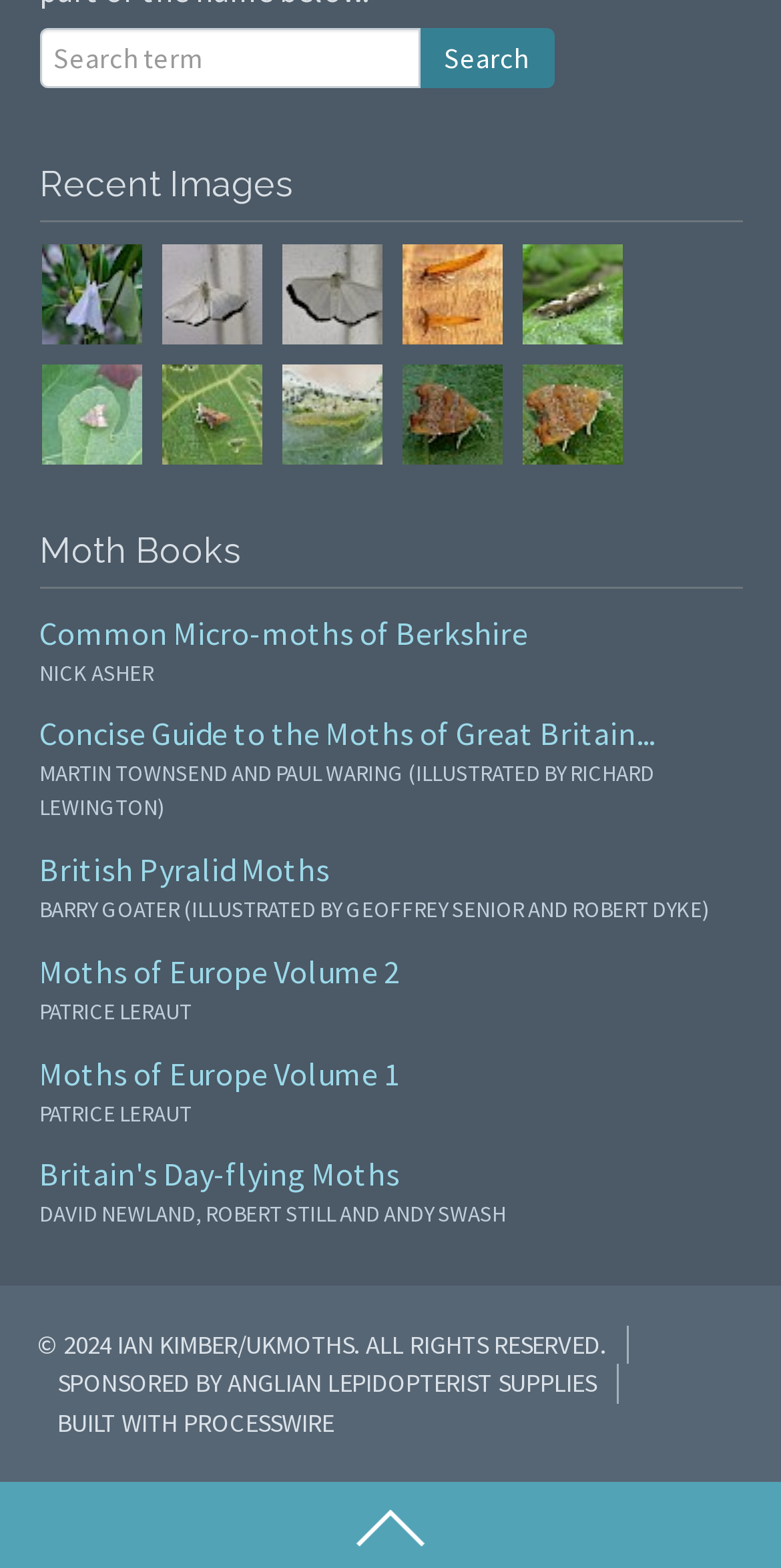Based on the element description Search, identify the bounding box of the UI element in the given webpage screenshot. The coordinates should be in the format (top-left x, top-left y, bottom-right x, bottom-right y) and must be between 0 and 1.

[0.535, 0.018, 0.709, 0.057]